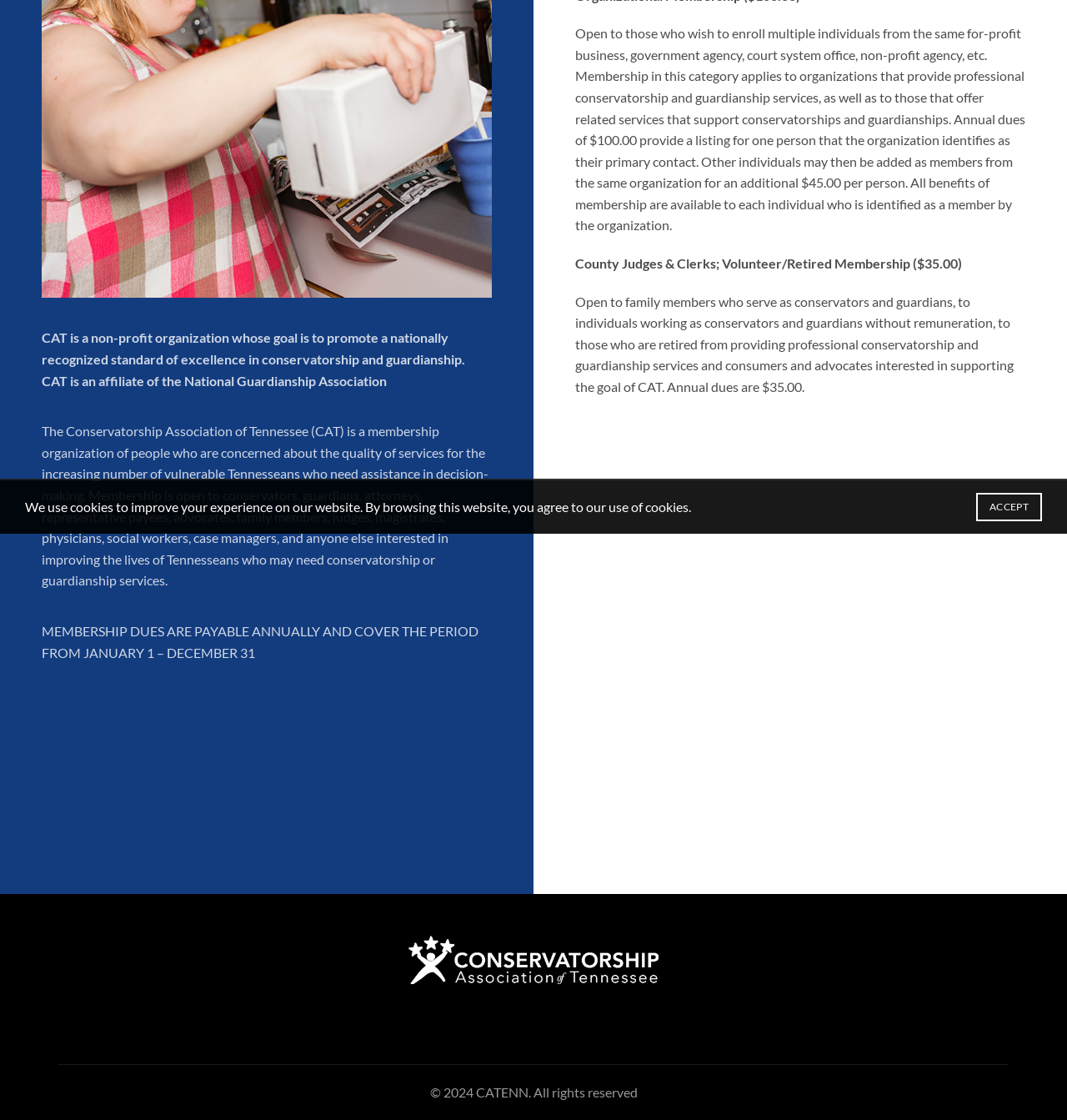Identify the bounding box for the described UI element. Provide the coordinates in (top-left x, top-left y, bottom-right x, bottom-right y) format with values ranging from 0 to 1: CATENN

[0.446, 0.968, 0.495, 0.982]